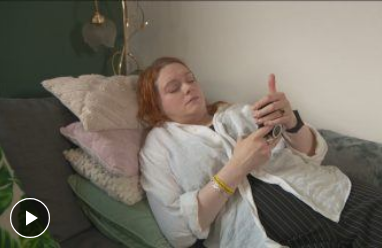What is the feature title related to?
Using the screenshot, give a one-word or short phrase answer.

Ehlers-Danlos Syndrome